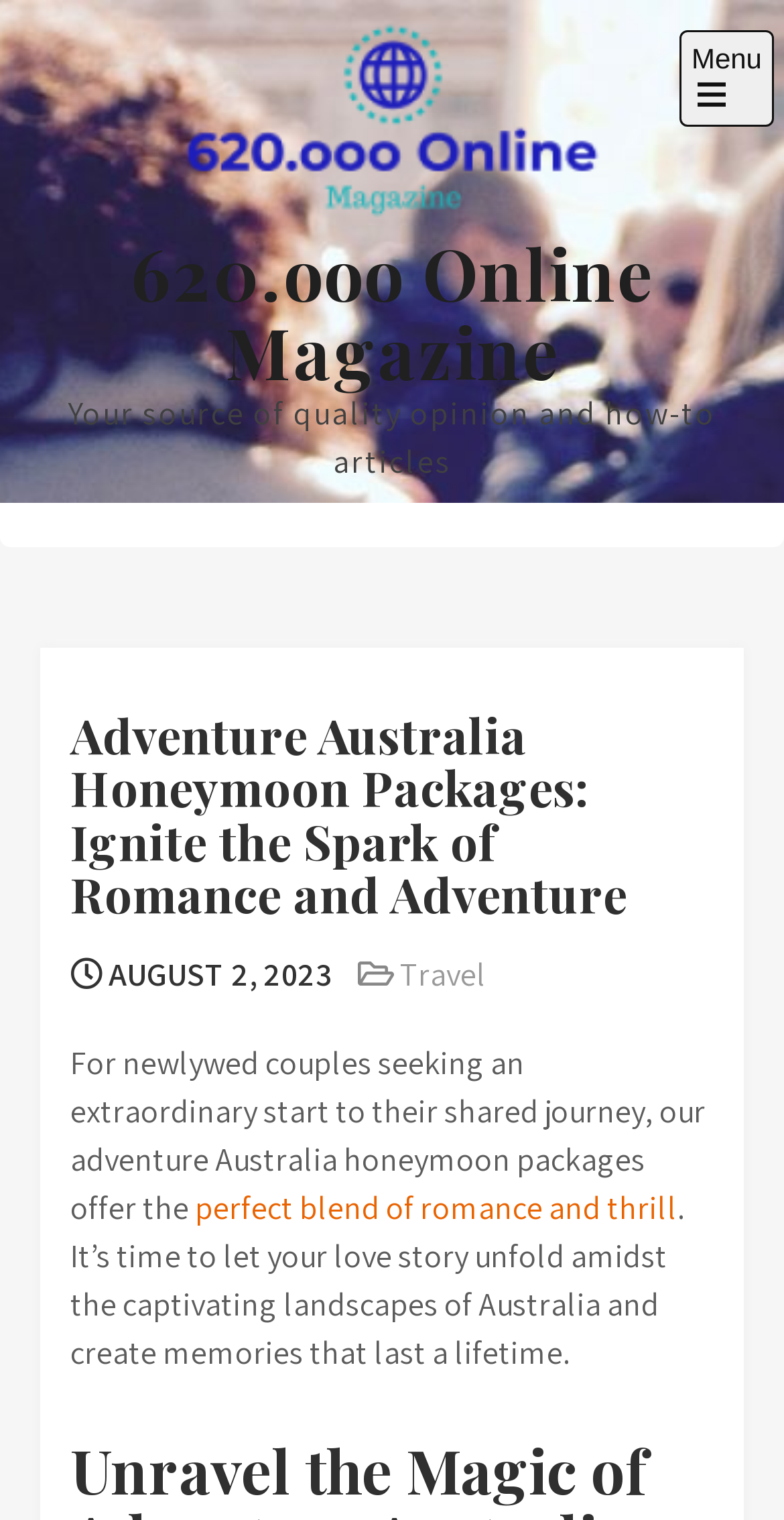What type of content does this website provide?
Please provide a comprehensive answer based on the visual information in the image.

Based on the static text 'Your source of quality opinion and how-to articles' on the webpage, it can be inferred that this website provides opinion and how-to articles.